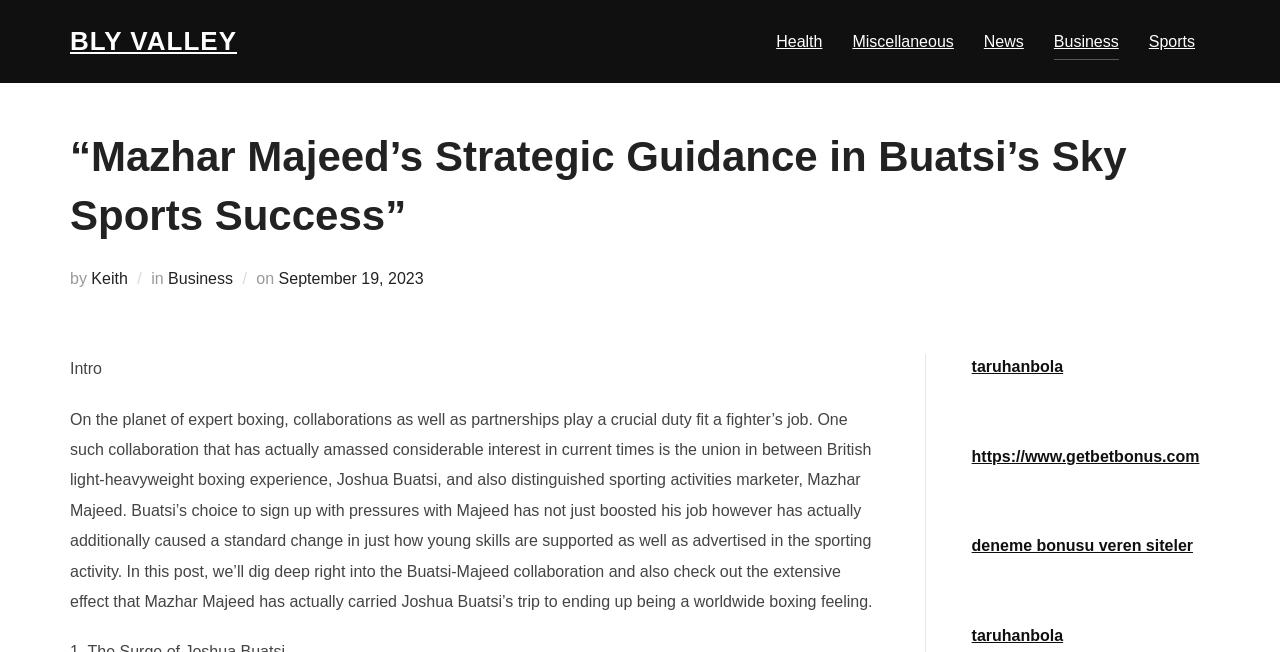Create an in-depth description of the webpage, covering main sections.

The webpage is about an article discussing the strategic guidance of Mazhar Majeed in Joshua Buatsi's success in Sky Sports. At the top left of the page, there is a link to "BLY VALLEY". A horizontal navigation menu is located at the top center of the page, containing links to different categories such as "Health", "Miscellaneous", "News", "Business", and "Sports". 

Below the navigation menu, there is a header section that spans the entire width of the page. Within this section, there is a heading that displays the title of the article, "Mazhar Majeed’s Strategic Guidance in Buatsi’s Sky Sports Success". Below the heading, there is a byline that reads "by Keith in Business". 

To the right of the byline, there is a posting date that reads "Posted on September 19, 2023". The main content of the article is located below the header section, which discusses the collaboration between Joshua Buatsi and Mazhar Majeed in the world of professional boxing. 

At the bottom right of the page, there are four links to external websites, including "taruhanbola", "https://www.getbetbonus.com", "deneme bonusu veren siteler", and another "taruhanbola" link.